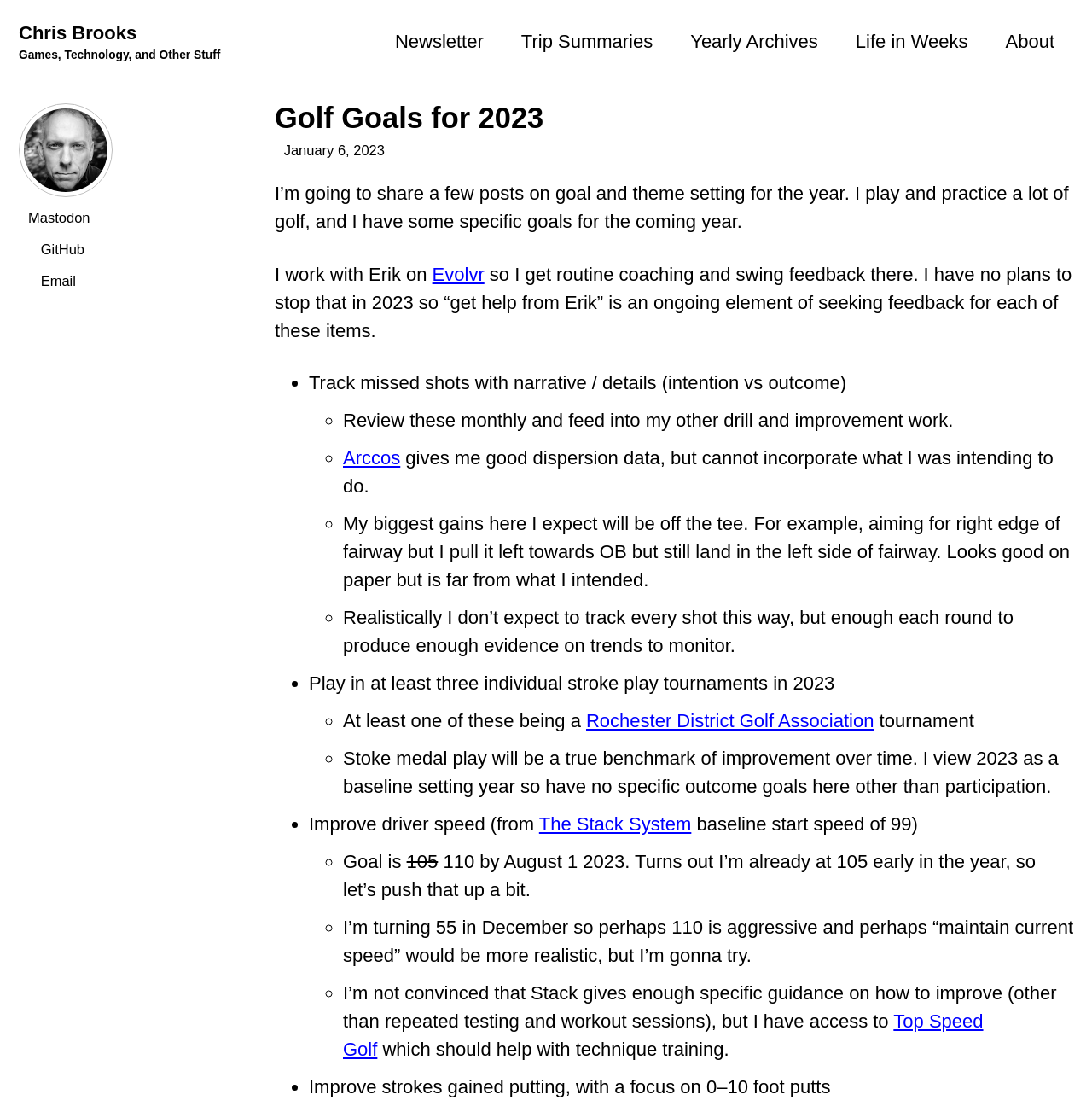Construct a comprehensive description capturing every detail on the webpage.

The webpage is about setting golf goals for 2023. At the top, there are several links to skip to different sections of the page, including primary navigation, content, and footer. Below these links, there is a header section with the title "Golf Goals for 2023 - Chris Brooks" and a timestamp indicating that the post was published on January 6, 2023.

The main content of the page is divided into sections, each with a specific goal related to golf. The first section discusses tracking missed shots with narrative details, reviewing them monthly, and incorporating feedback from a coach, Erik. There are several bullet points outlining specific actions to take, including using Arccos to track dispersion data.

The next section focuses on playing in at least three individual stroke play tournaments in 2023, with one of them being a Rochester District Golf Association tournament. The author views 2023 as a baseline setting year and aims to participate in these tournaments without specific outcome goals.

The third section is about improving driver speed, with a goal of reaching 110 by August 1, 2023. The author is already at 105 early in the year and is pushing to achieve this goal. There are also links to The Stack System and Top Speed Golf, which are resources to help with technique training.

Throughout the page, there are several links to other websites and resources, including Mastodon, GitHub, and Email. The overall layout is organized, with clear headings and concise text, making it easy to follow the author's goals and plans for improving their golf game.